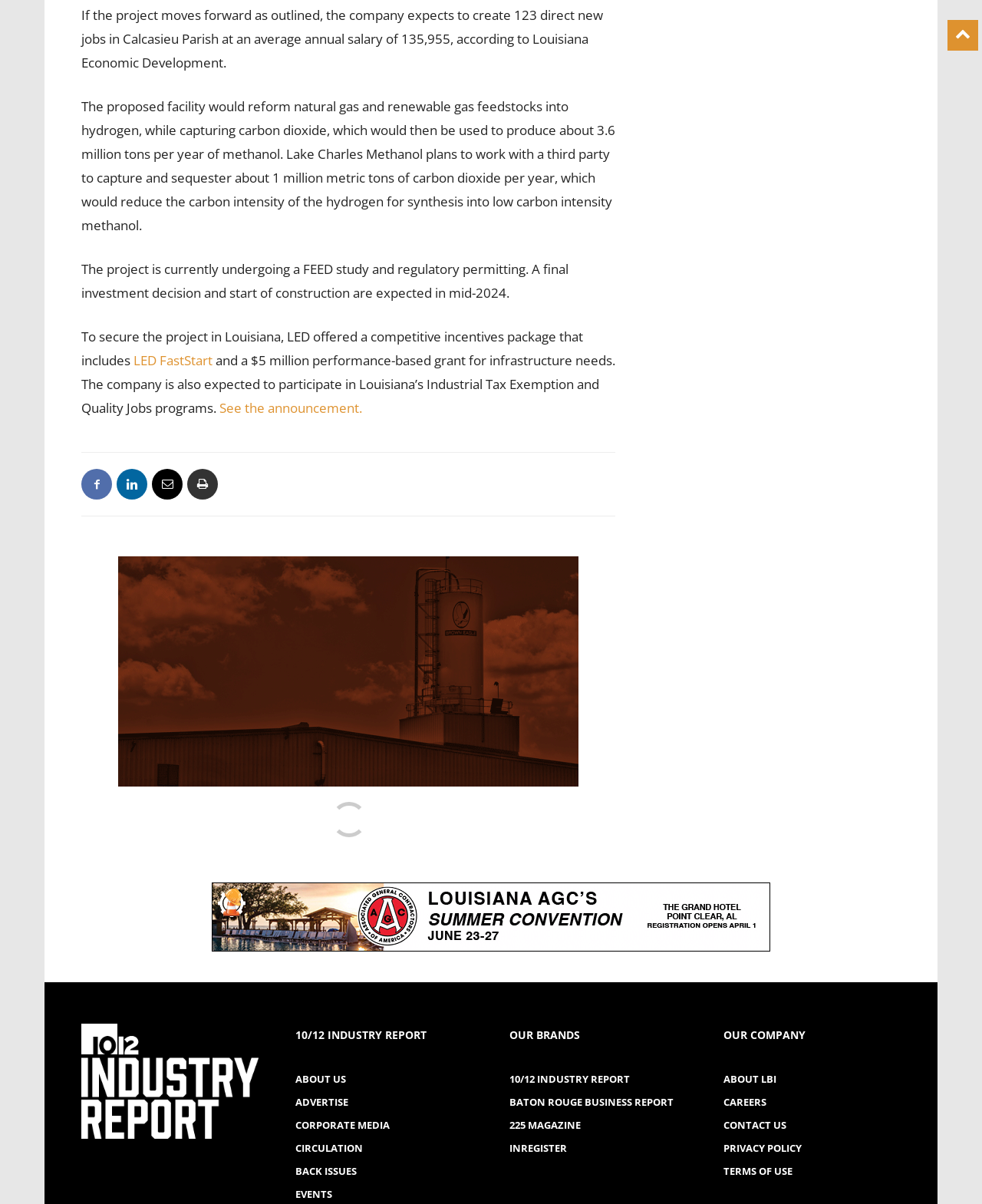Determine the bounding box for the UI element that matches this description: "Baton Rouge Business Report".

[0.519, 0.909, 0.686, 0.921]